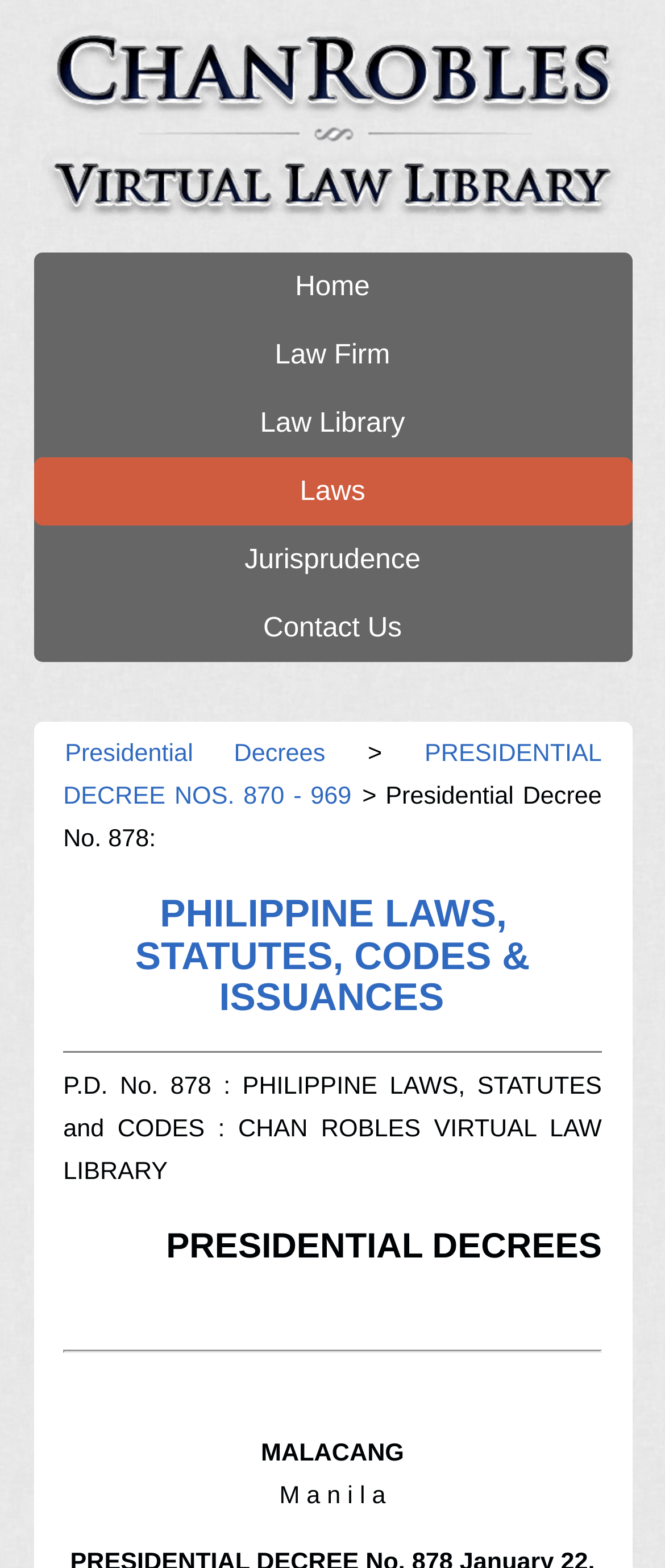Specify the bounding box coordinates for the region that must be clicked to perform the given instruction: "view presidential decrees".

[0.095, 0.472, 0.492, 0.49]